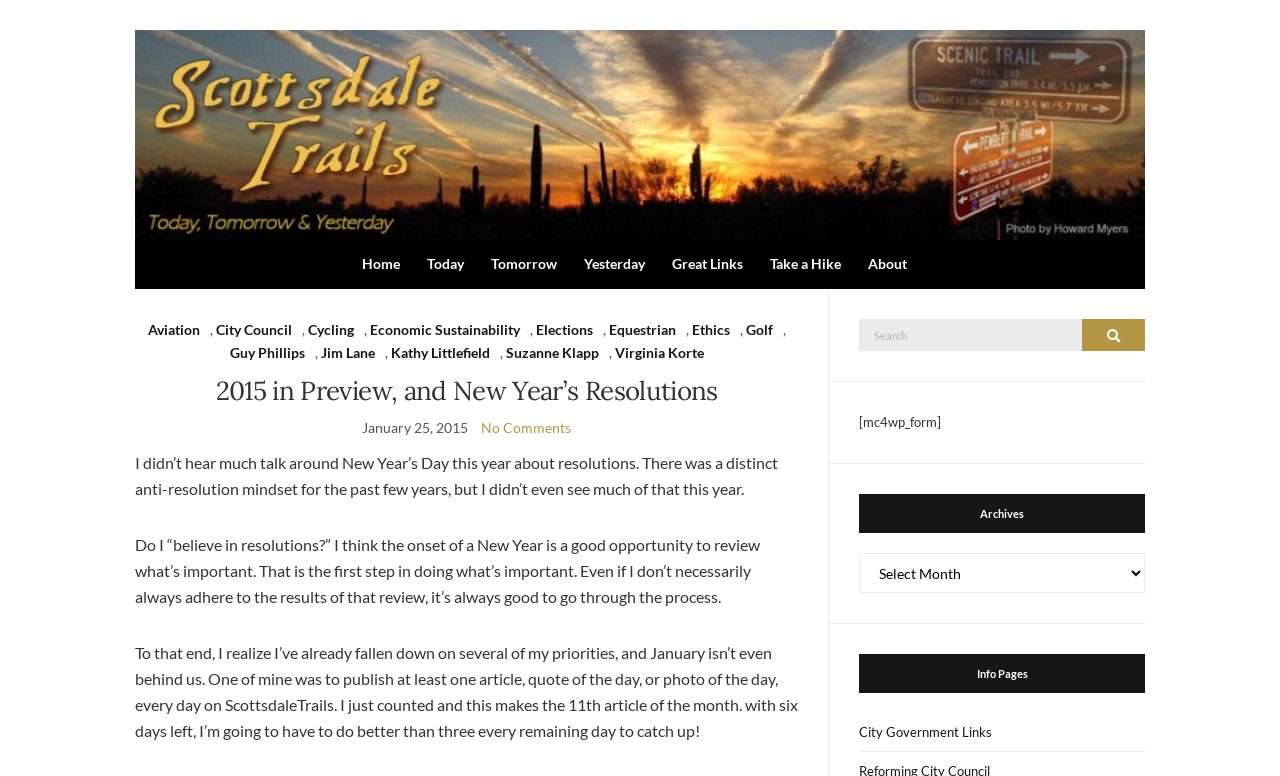Identify and provide the main heading of the webpage.

2015 in Preview, and New Year’s Resolutions